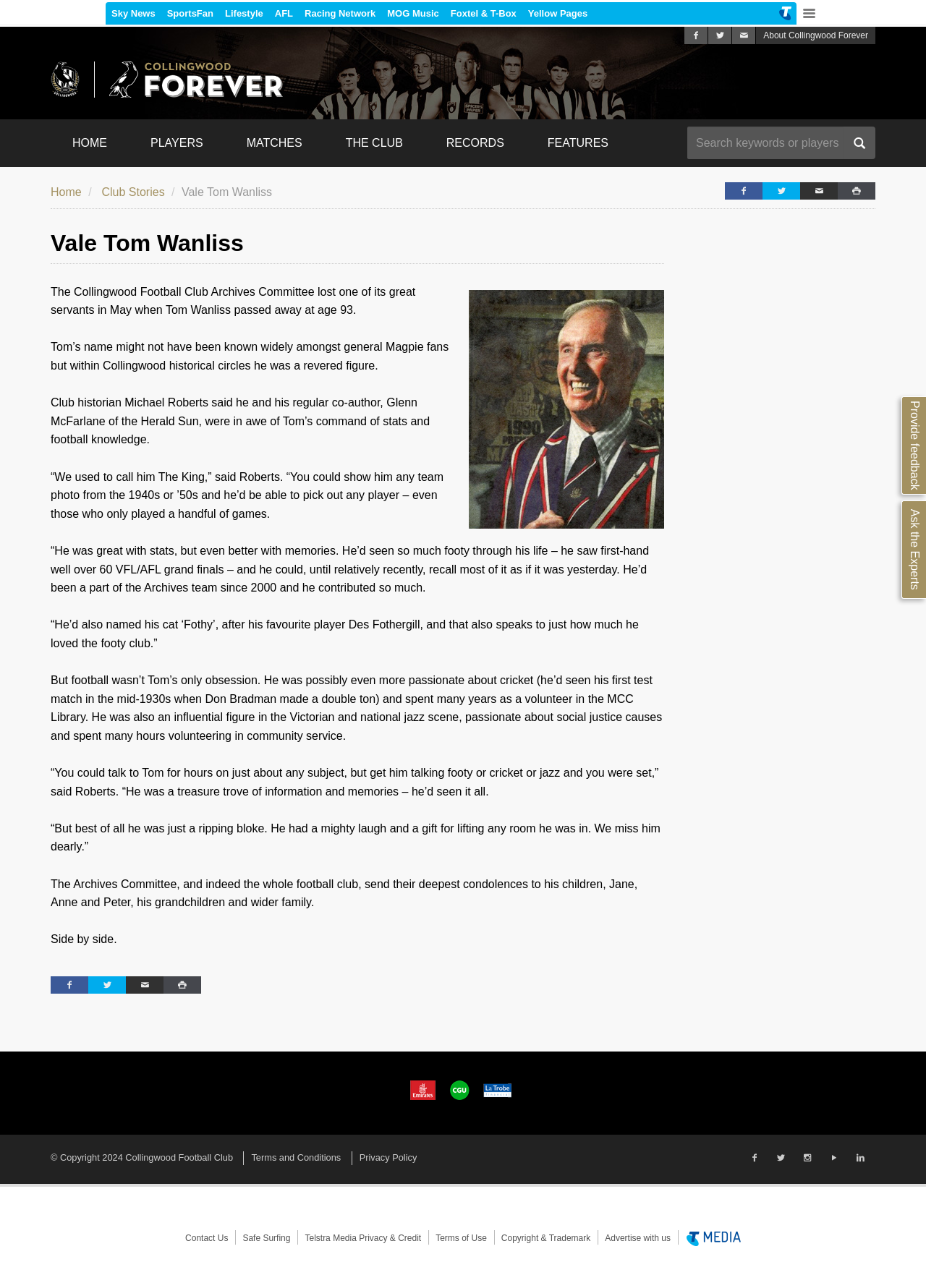Answer the question in one word or a short phrase:
How many grandchildren does Tom Wanliss have?

Not specified